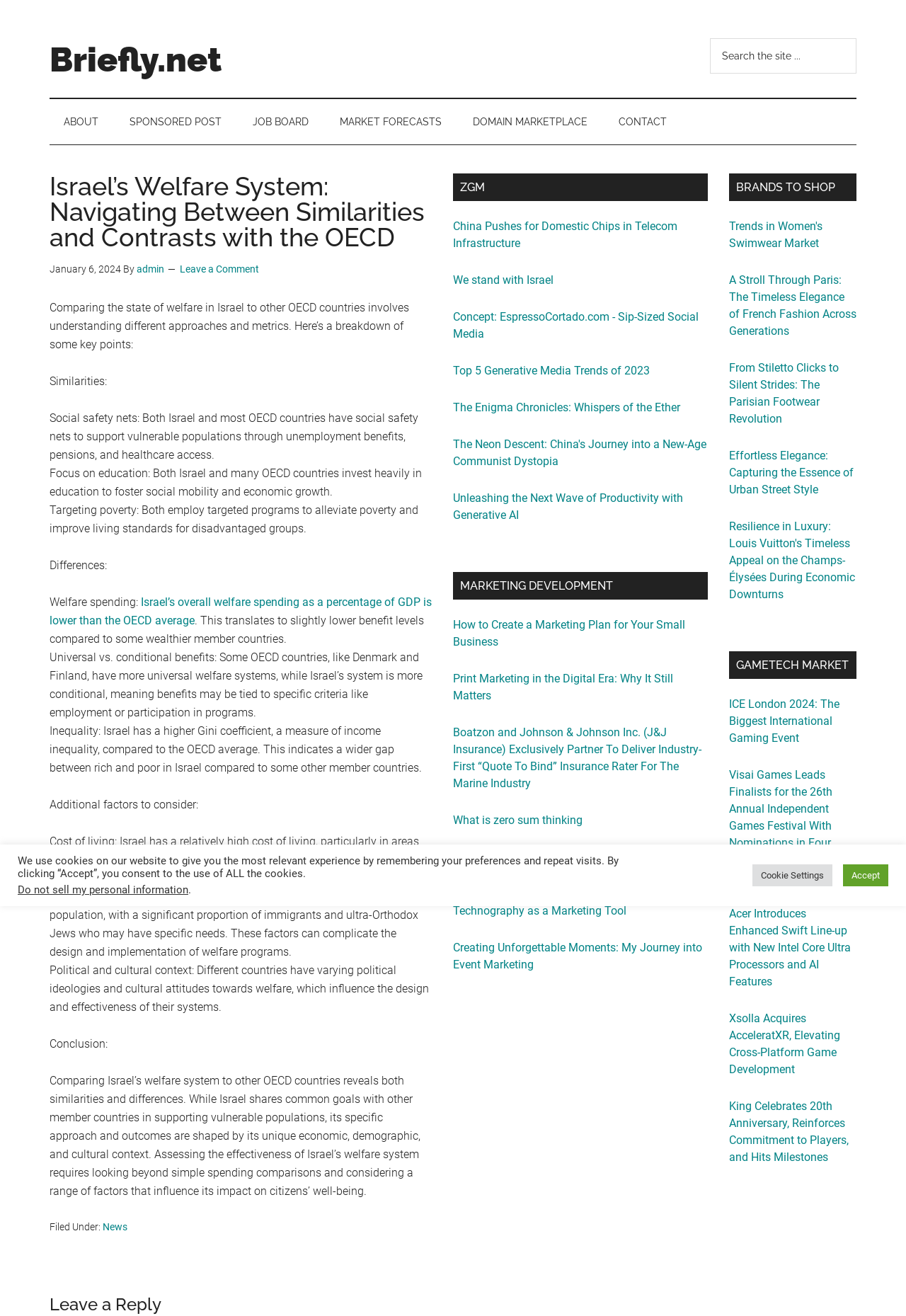Locate the bounding box coordinates of the element that should be clicked to execute the following instruction: "Browse the BRANDS TO SHOP section".

[0.805, 0.132, 0.945, 0.153]